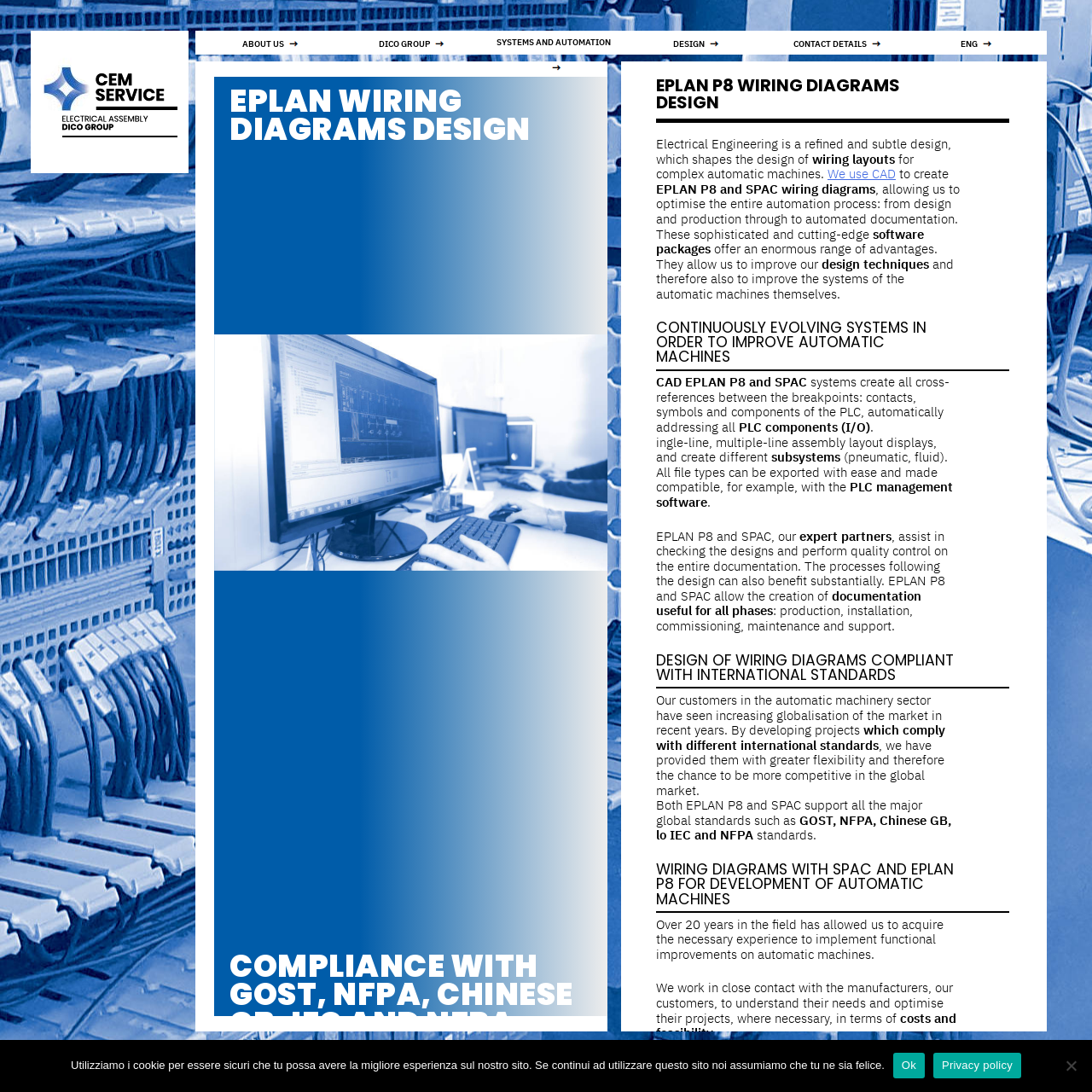From the image, can you give a detailed response to the question below:
What is the role of the company in the automatic machinery sector?

The company, DICOGROUP, designs cutting-edge automation systems with EPLAN wiring diagrams, in conformity with international standards, and provides services to customers in the automatic machinery sector, helping them to be more competitive in the global market.